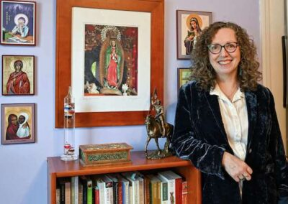Please answer the following question as detailed as possible based on the image: 
What is on the wooden shelf?

The wooden shelf behind the woman is filled with books, and it also has a small decorative horse sculpture and a glass vessel, which add personal touches to the space and create an inviting atmosphere.